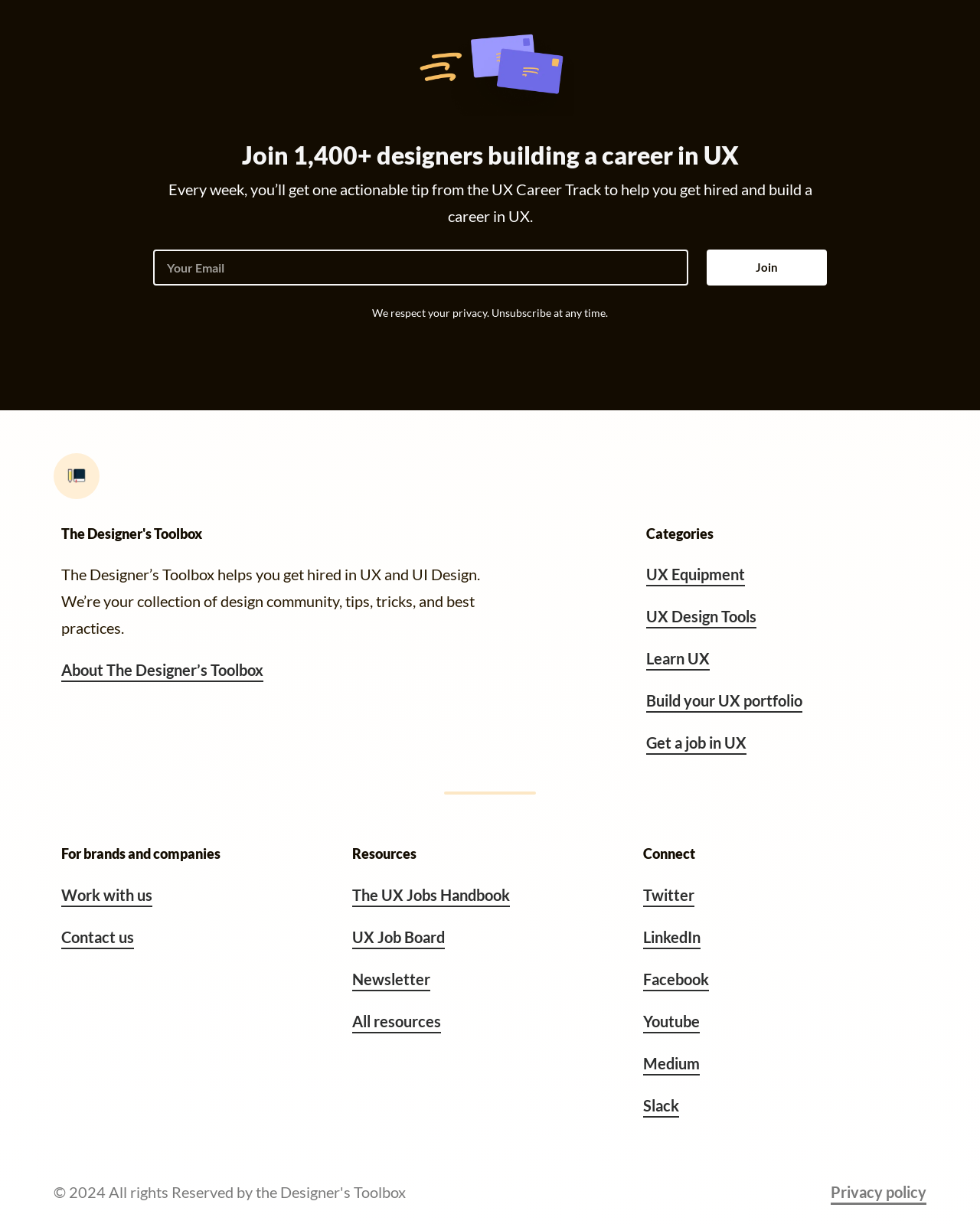What is the name of the handbook?
Give a comprehensive and detailed explanation for the question.

The link 'The UX Jobs Handbook' under the 'Resources' section suggests that the name of the handbook is 'The UX Jobs Handbook'.